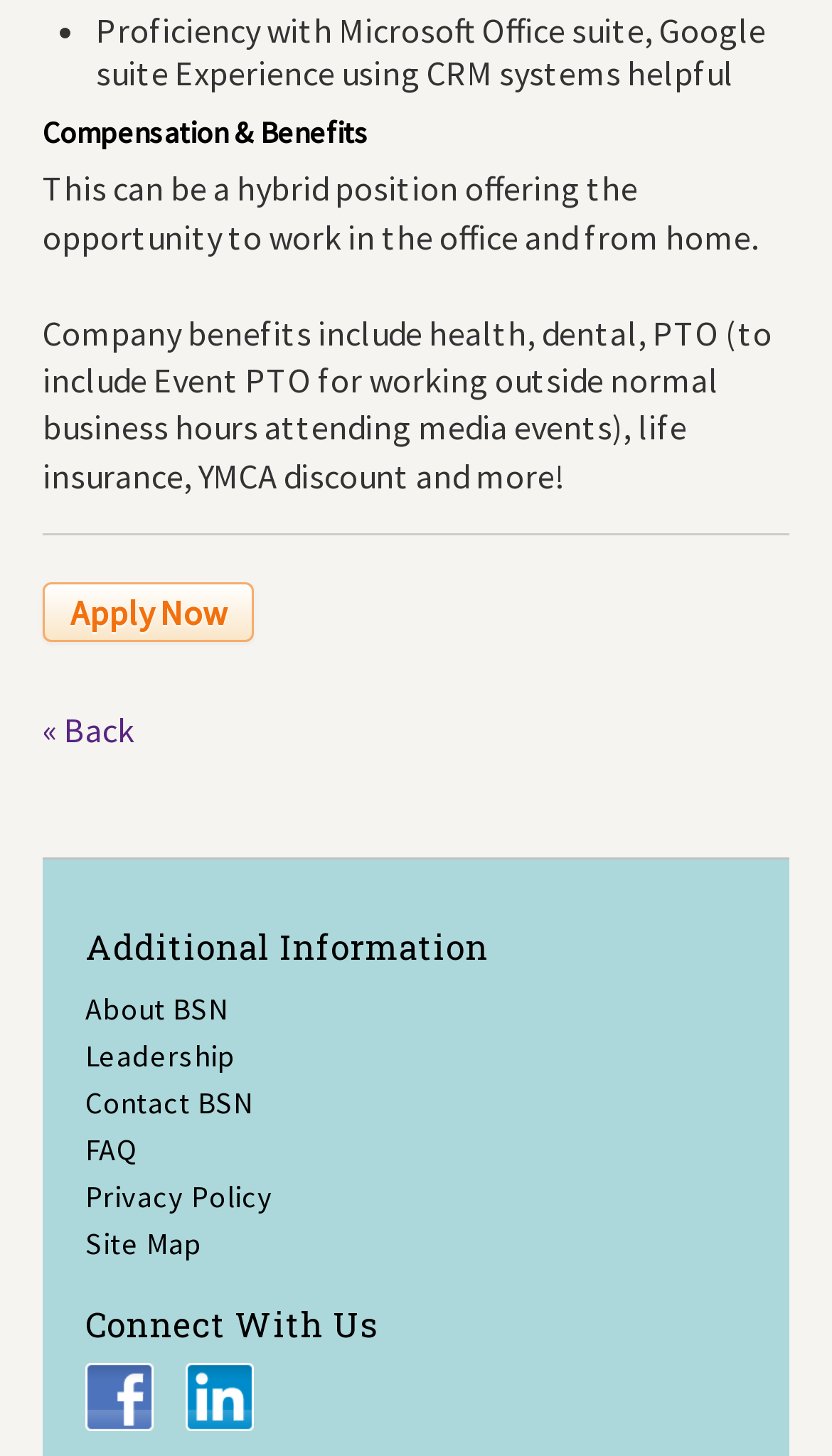What is the required proficiency for the job?
Please provide a single word or phrase answer based on the image.

Microsoft Office suite